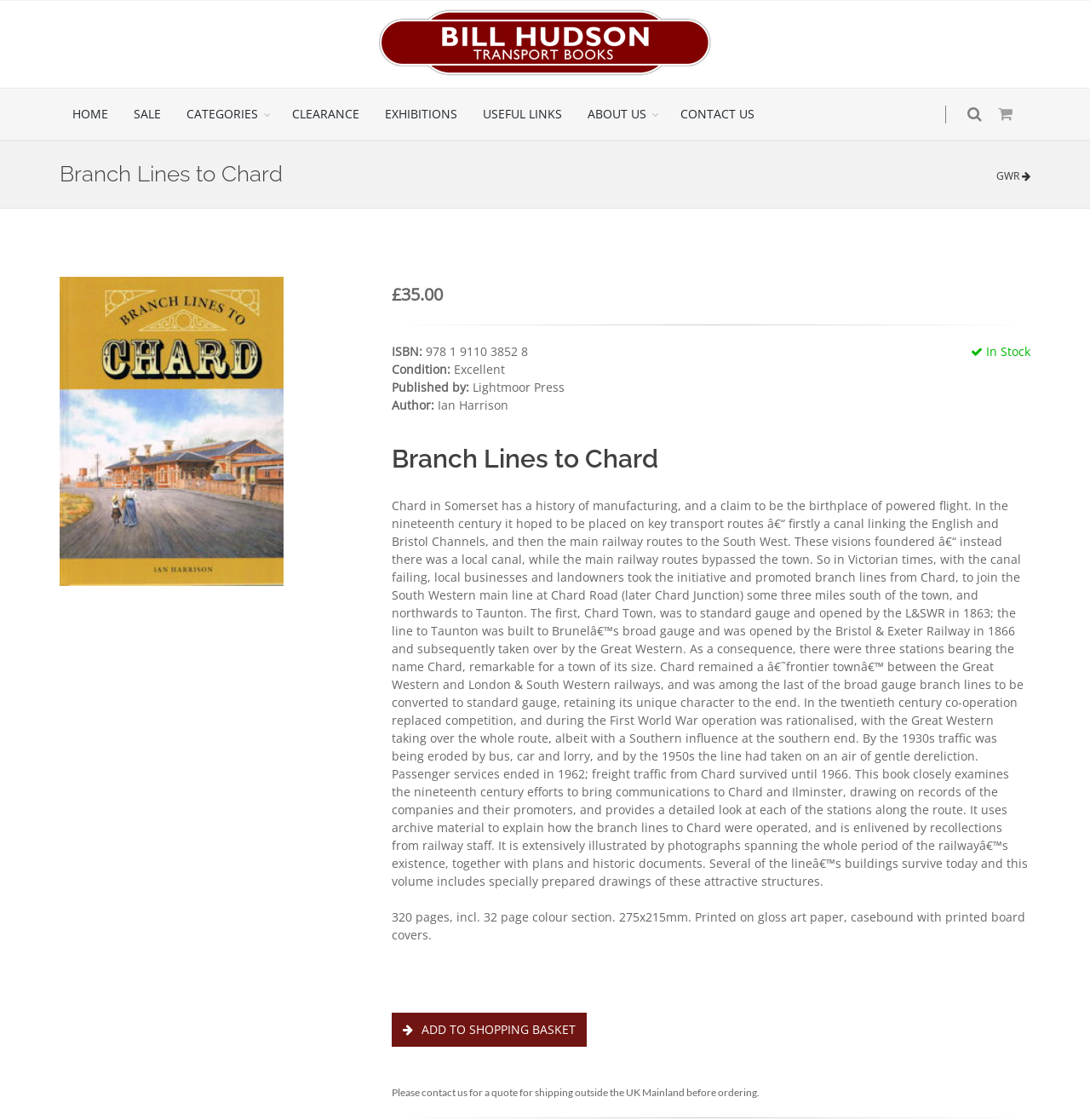Please identify the bounding box coordinates of the element I should click to complete this instruction: 'Click the 'ADD TO SHOPPING BASKET' button'. The coordinates should be given as four float numbers between 0 and 1, like this: [left, top, right, bottom].

[0.359, 0.904, 0.538, 0.935]